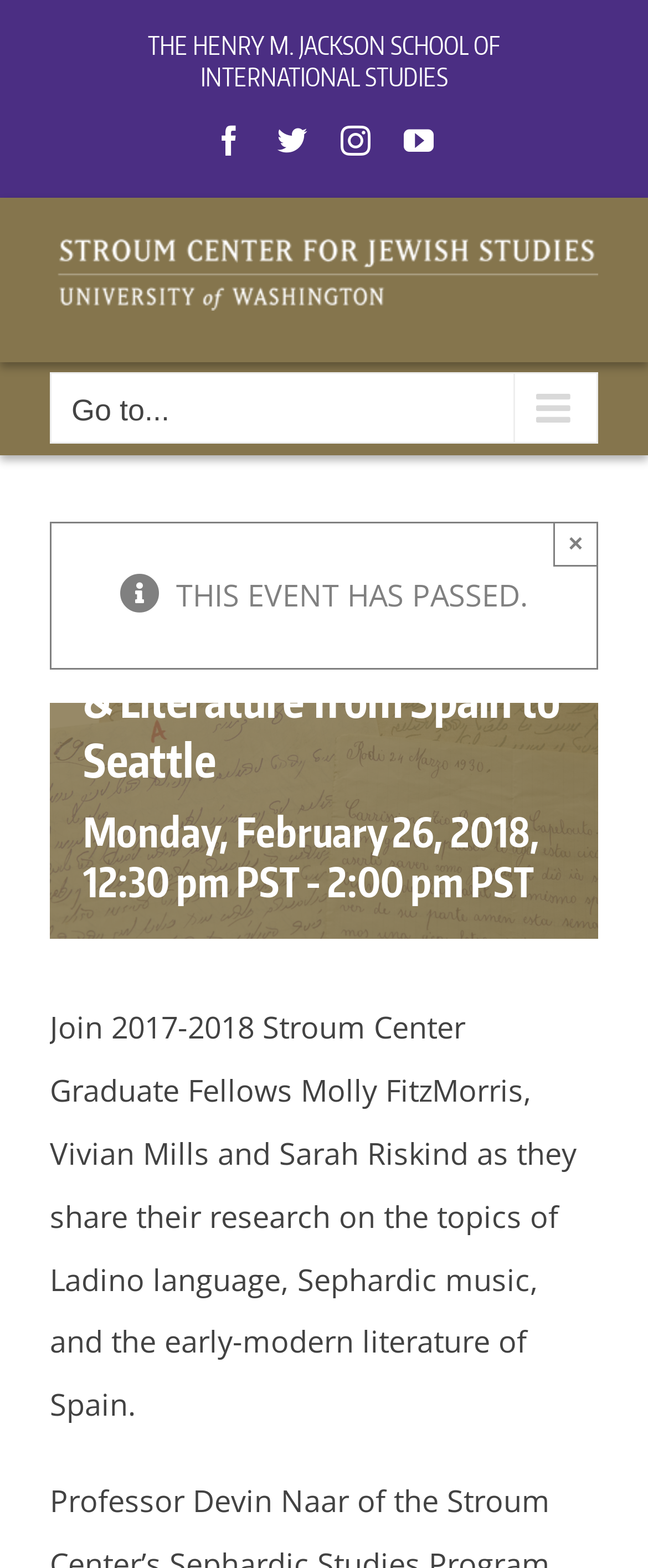Respond with a single word or phrase to the following question:
Is the event still ongoing?

No